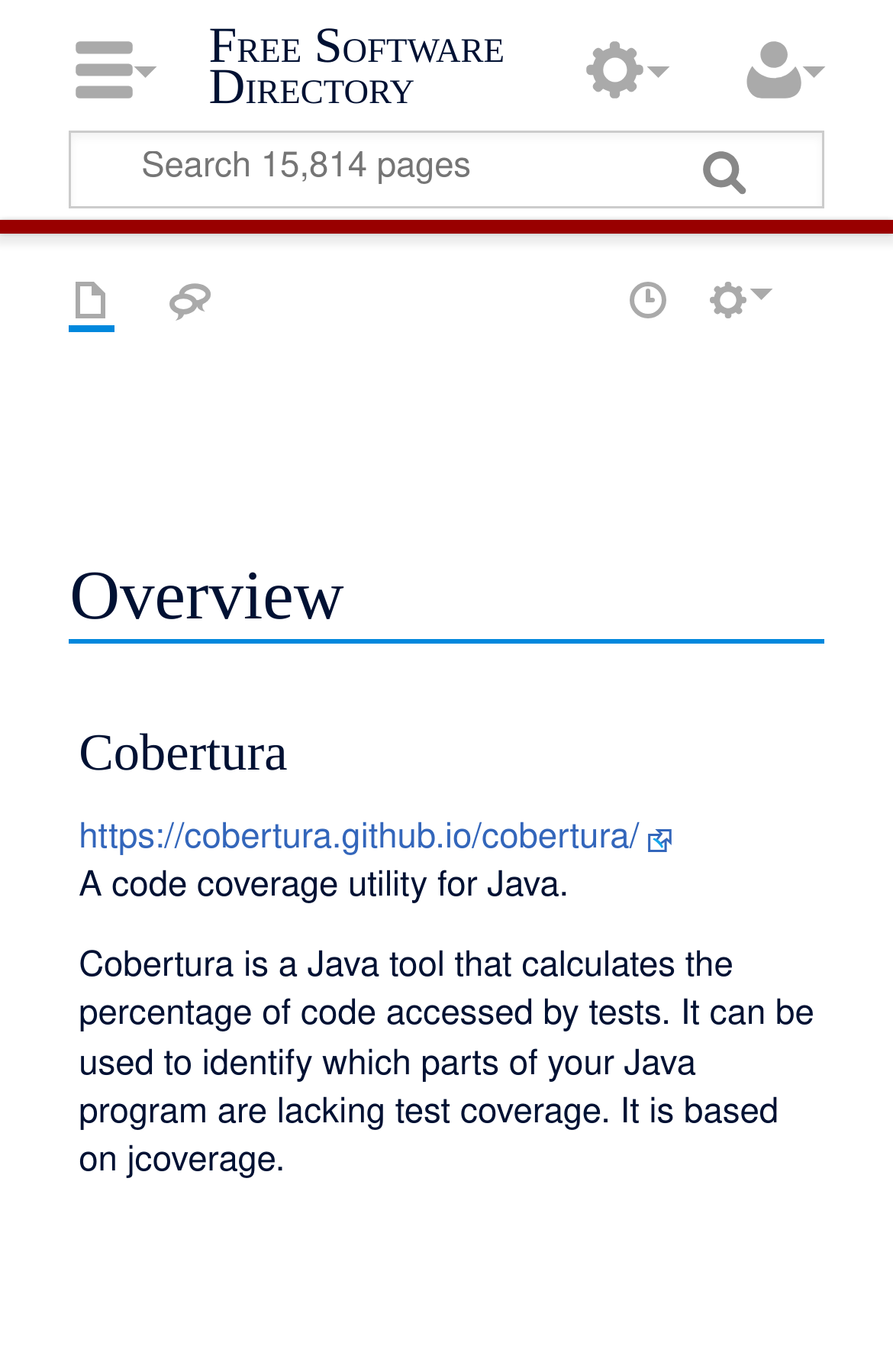Summarize the webpage with intricate details.

The webpage is about Cobertura, a free software directory. At the top, there is a heading that reads "Anonymous" and a link to the "Free Software Directory". Below these elements, there is a search box with a "Go" button to its right. 

To the left, there are two headings: "Navigation" and "Wiki tools". Under "Navigation", there are links to "Namespaces" with sub-links to "Page" and "Discussion". Under "Wiki tools", there are links to "Page actions" with sub-links to "View form", "View source", and "History". 

Further down, there is a heading that reads "Overview" that spans almost the entire width of the page. Below this, there is a heading that reads "Cobertura" followed by a link to the Cobertura website and two blocks of text that describe Cobertura as a Java tool that calculates code coverage and identifies parts of a Java program lacking test coverage.